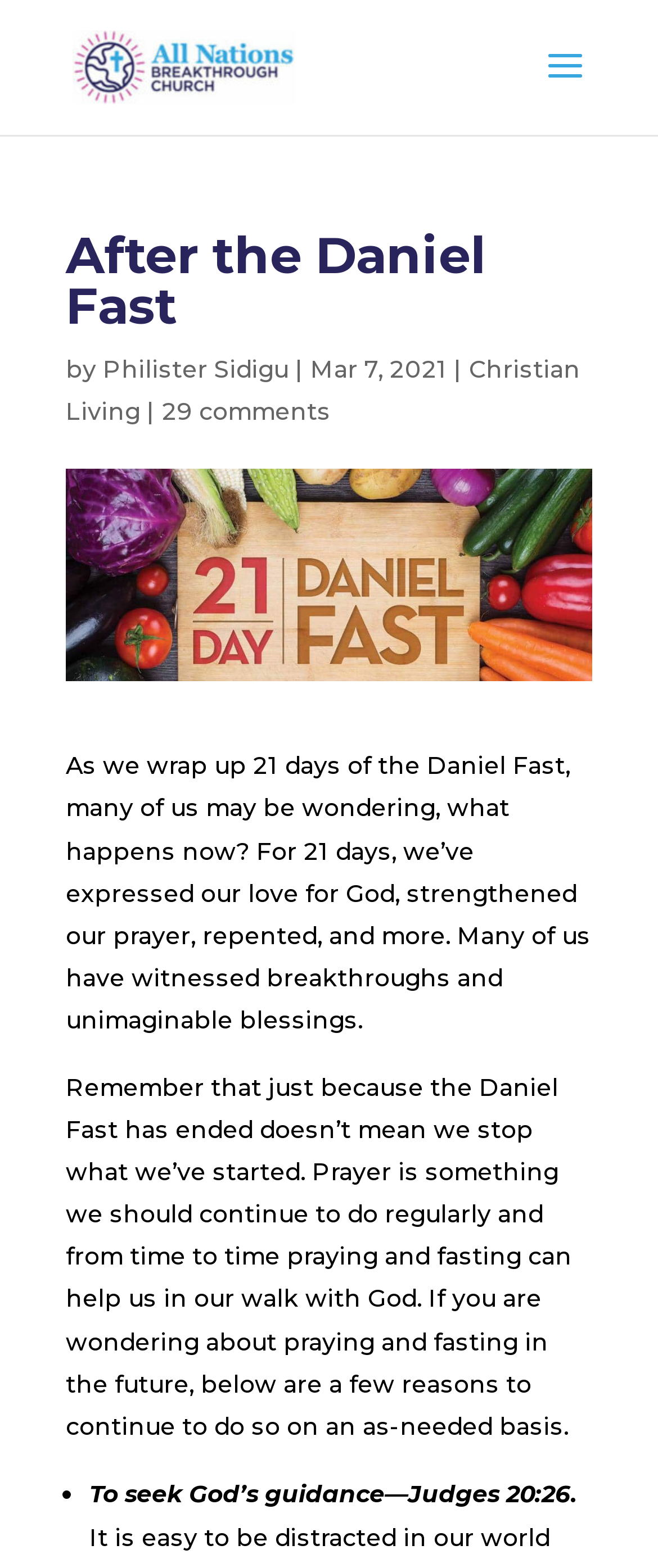What is the name of the church?
Deliver a detailed and extensive answer to the question.

The name of the church can be found in the top-left corner of the webpage, where it is written as a link and also accompanied by an image with the same name.